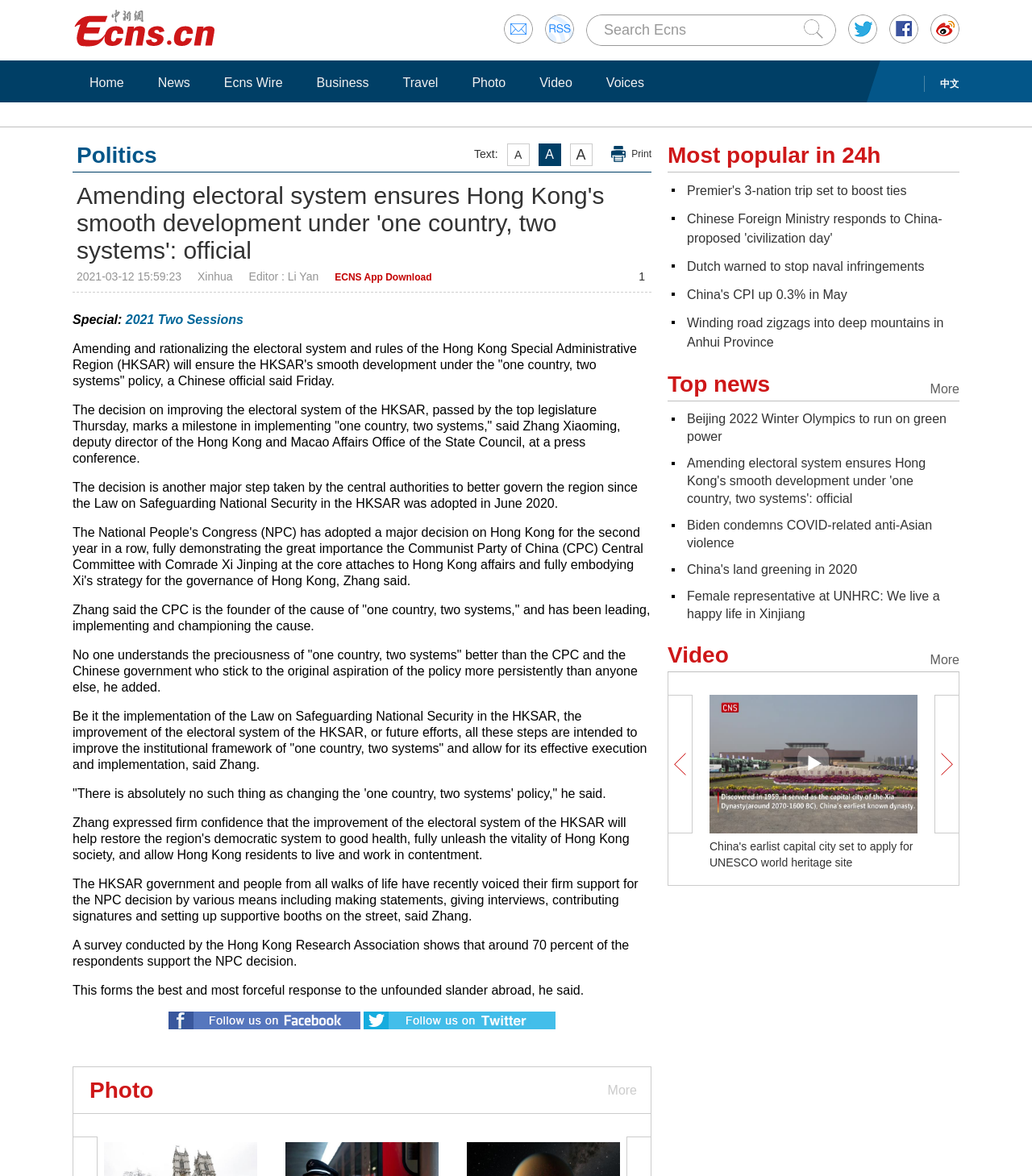What is the topic of the main article?
Based on the image, answer the question with as much detail as possible.

I inferred the topic of the main article by reading the heading 'Amending electoral system ensures Hong Kong's smooth development under 'one country, two systems': official' and the subsequent paragraphs, which discuss the electoral system of Hong Kong and its relation to the 'one country, two systems' policy.